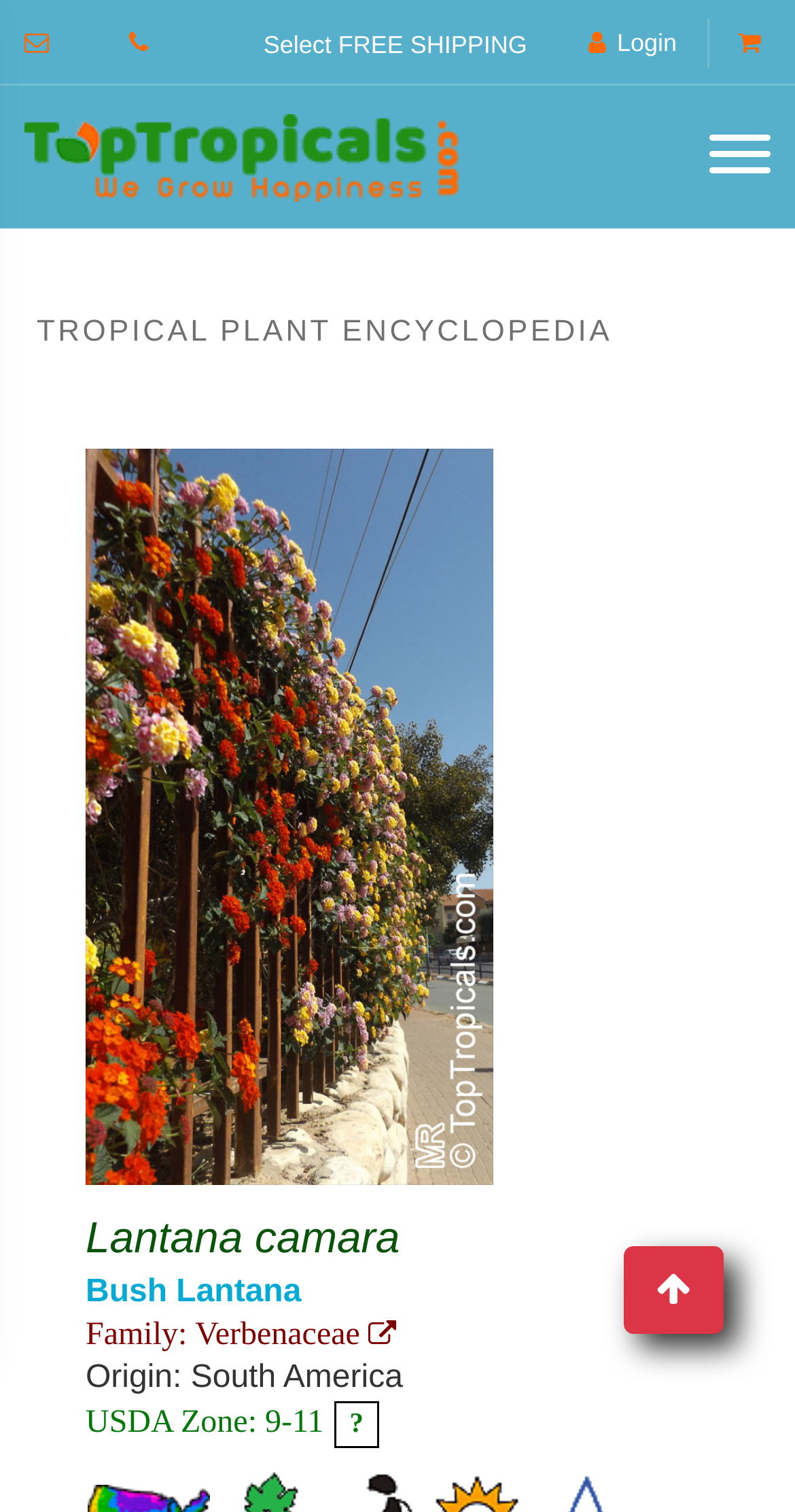Provide the bounding box coordinates of the HTML element this sentence describes: "title="Click to see full-size image"". The bounding box coordinates consist of four float numbers between 0 and 1, i.e., [left, top, right, bottom].

[0.108, 0.296, 0.621, 0.783]